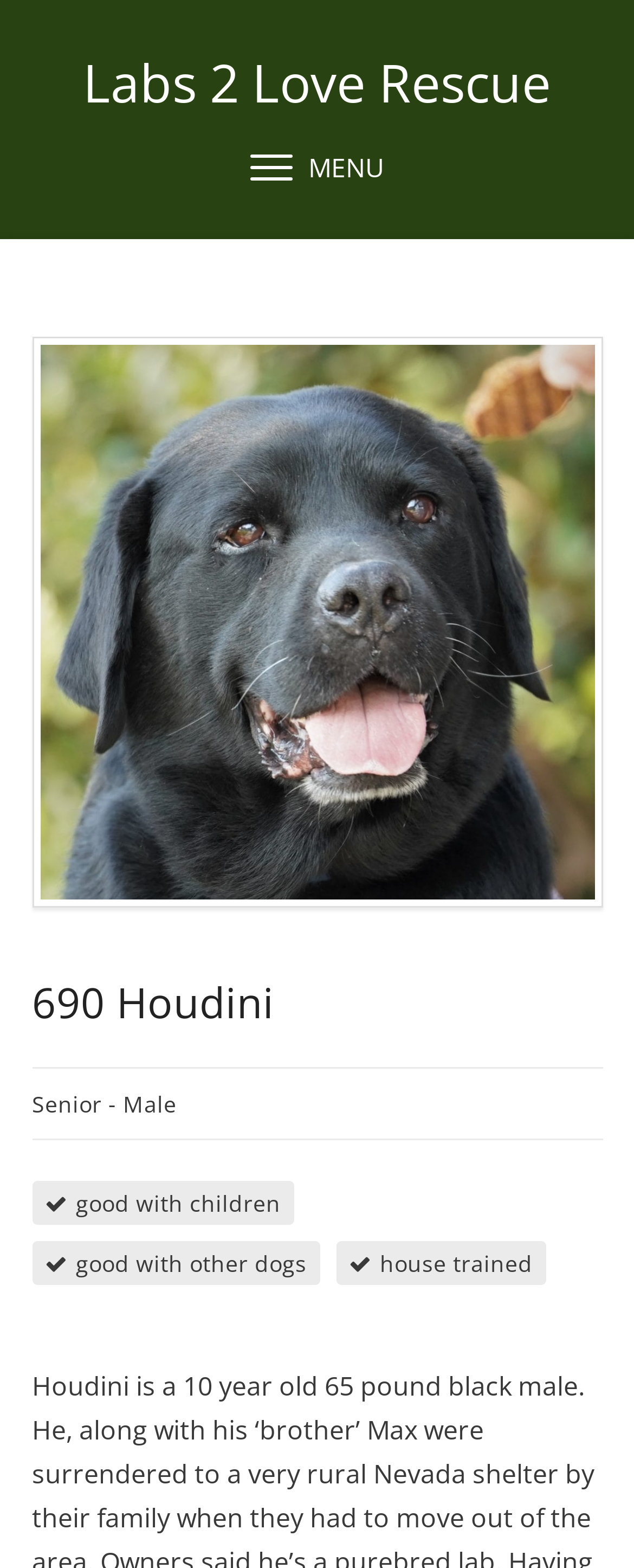Determine the bounding box coordinates for the HTML element described here: "MENU".

[0.394, 0.085, 0.606, 0.13]